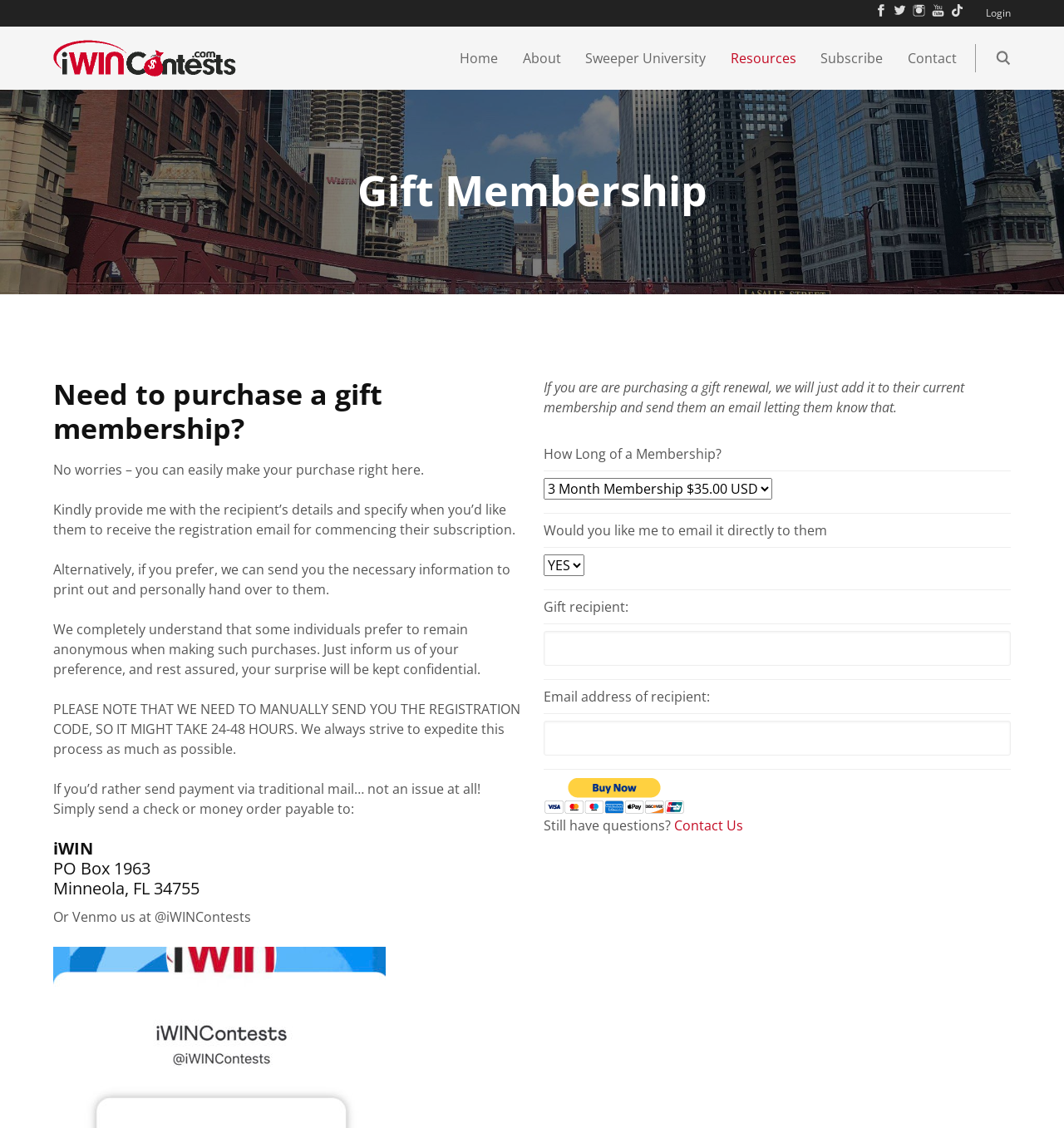Please determine the bounding box coordinates of the element to click in order to execute the following instruction: "Click the 'Subscribe' link". The coordinates should be four float numbers between 0 and 1, specified as [left, top, right, bottom].

[0.761, 0.043, 0.84, 0.06]